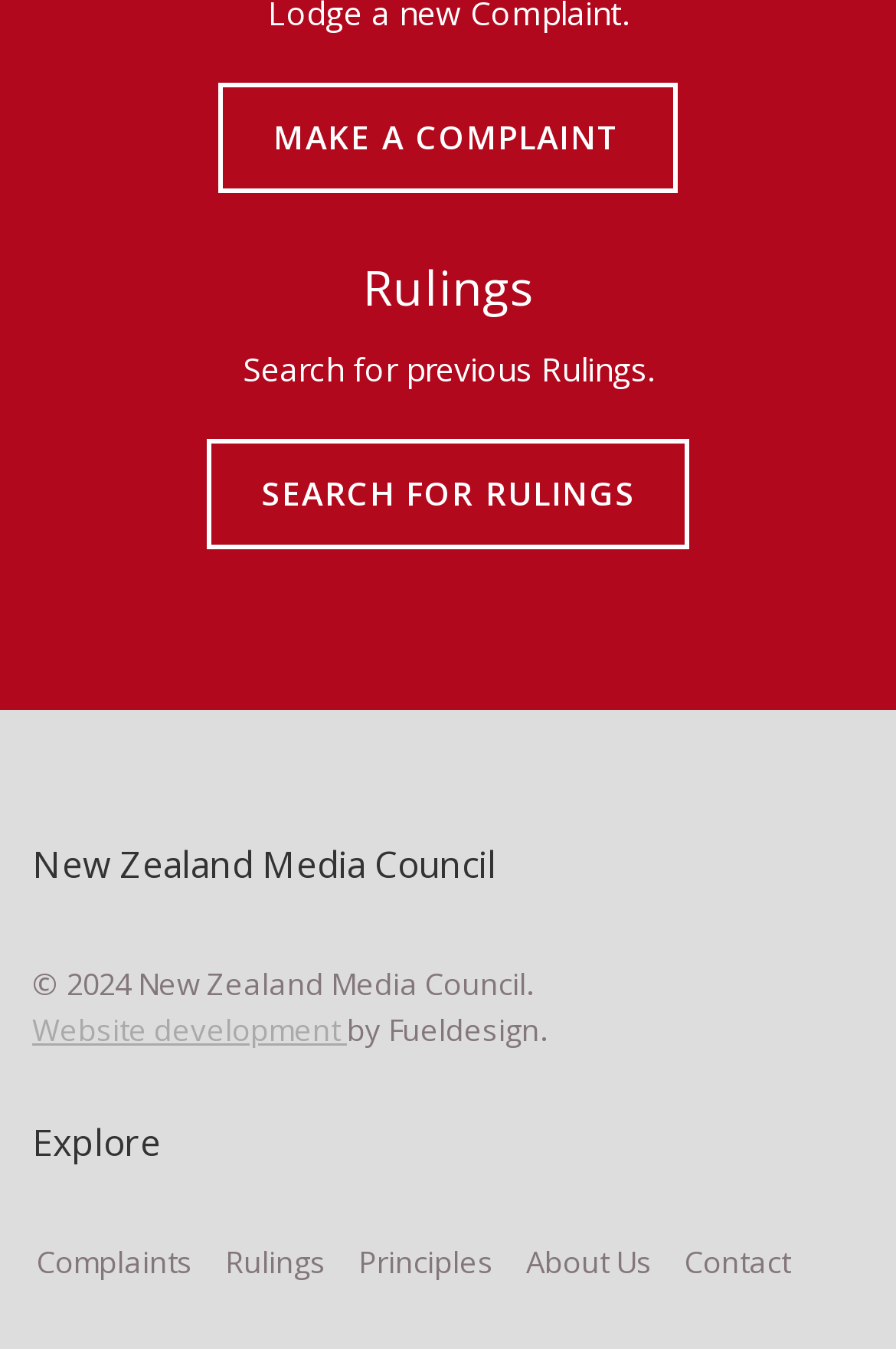Highlight the bounding box coordinates of the element you need to click to perform the following instruction: "Search for rulings."

[0.23, 0.326, 0.77, 0.408]